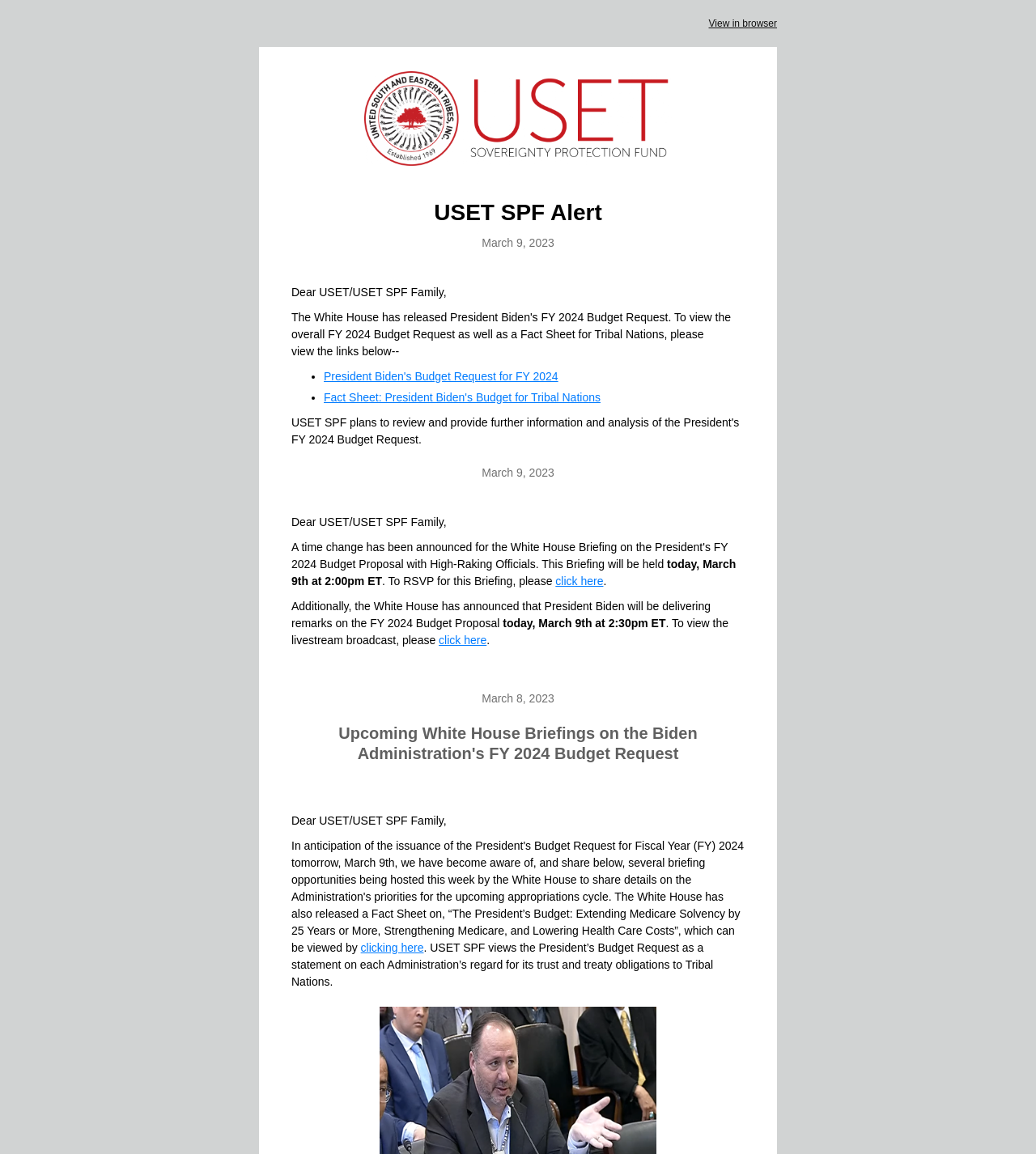Bounding box coordinates are specified in the format (top-left x, top-left y, bottom-right x, bottom-right y). All values are floating point numbers bounded between 0 and 1. Please provide the bounding box coordinate of the region this sentence describes: View in browser

[0.684, 0.015, 0.75, 0.025]